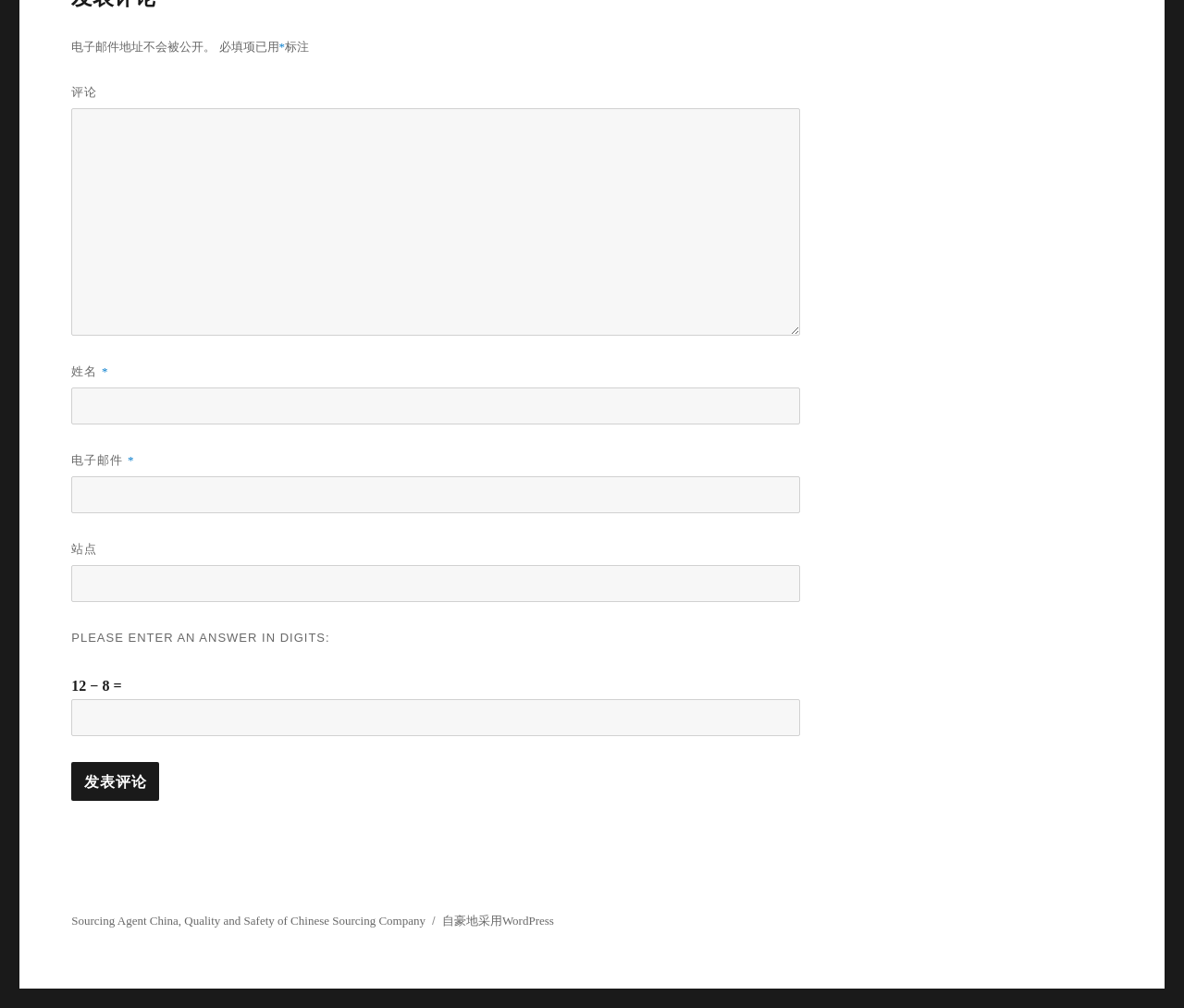Kindly determine the bounding box coordinates for the clickable area to achieve the given instruction: "Add to cart".

None